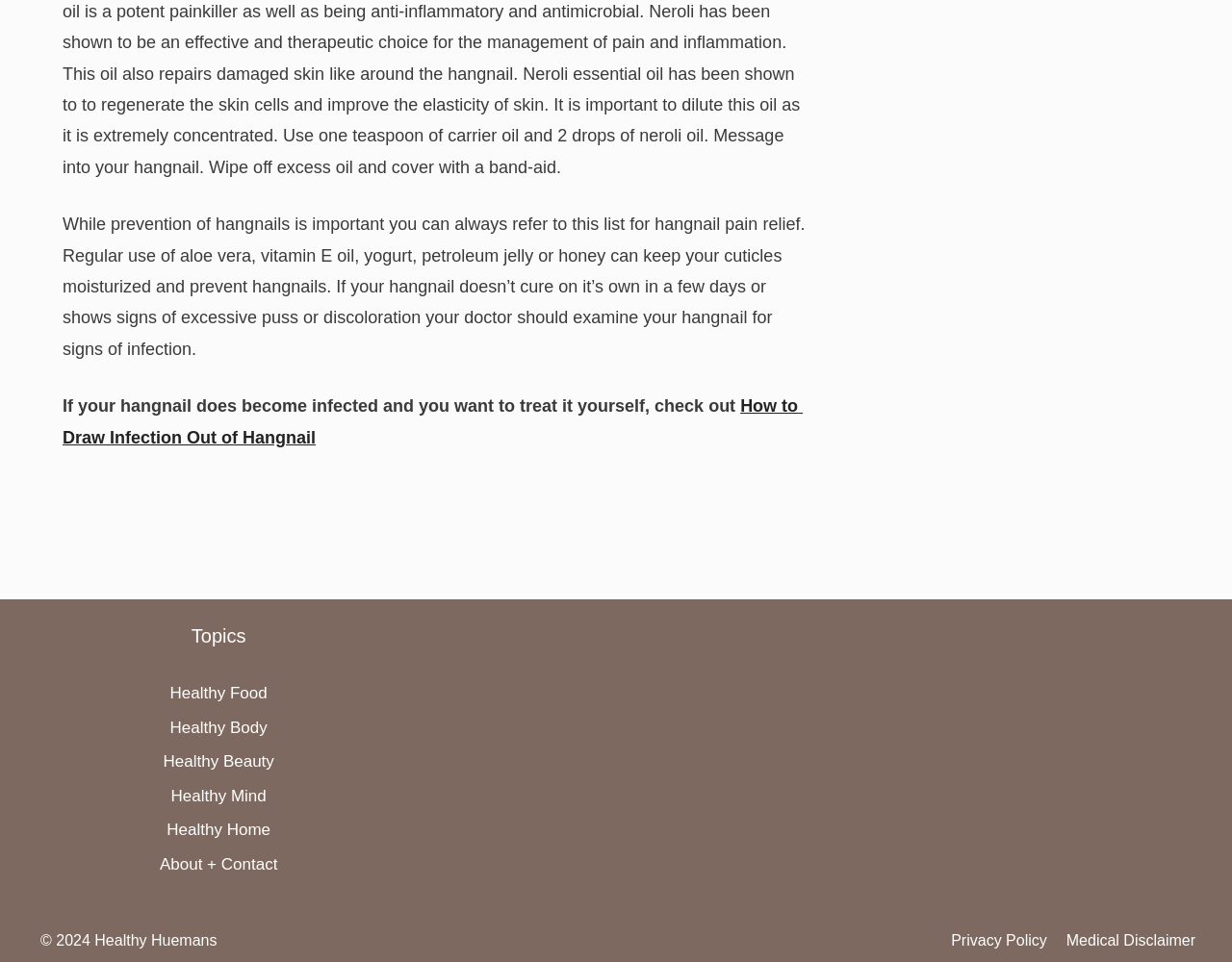Determine the bounding box coordinates of the clickable element necessary to fulfill the instruction: "visit about and contact page". Provide the coordinates as four float numbers within the 0 to 1 range, i.e., [left, top, right, bottom].

[0.13, 0.889, 0.225, 0.908]